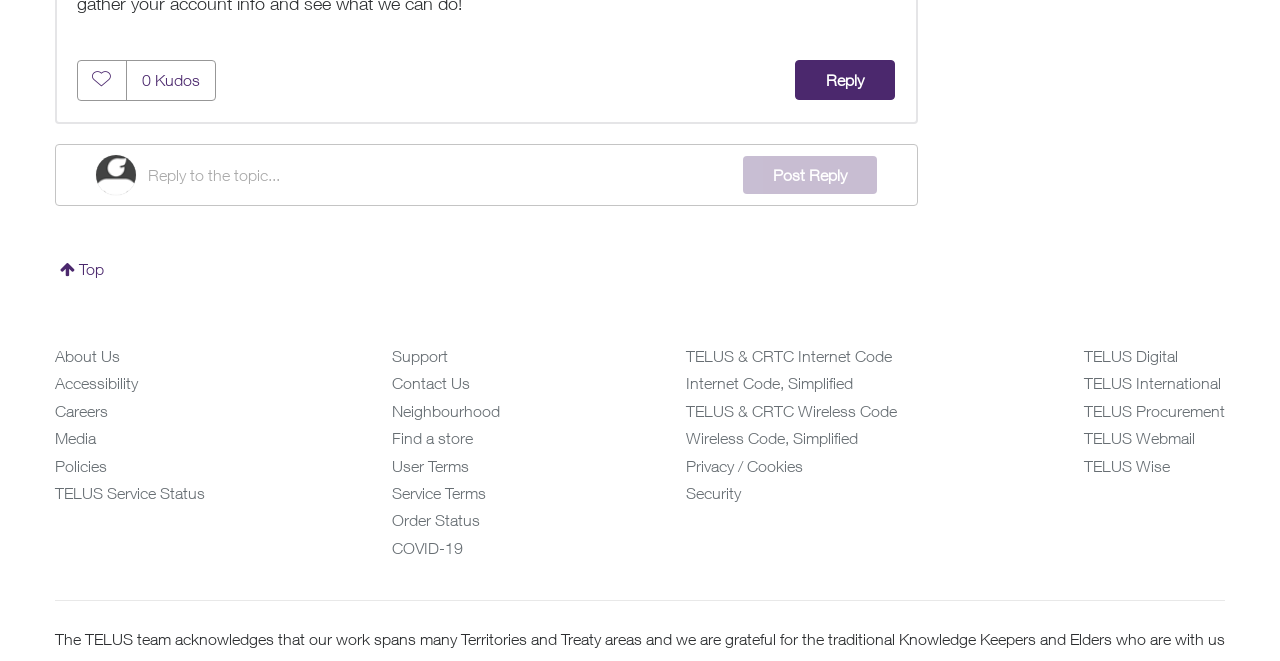What is the function of the textbox with the placeholder 'Reply to the topic...'?
Offer a detailed and exhaustive answer to the question.

I examined the textbox element with the placeholder 'Reply to the topic...' and concluded that its function is to allow users to reply to the topic.